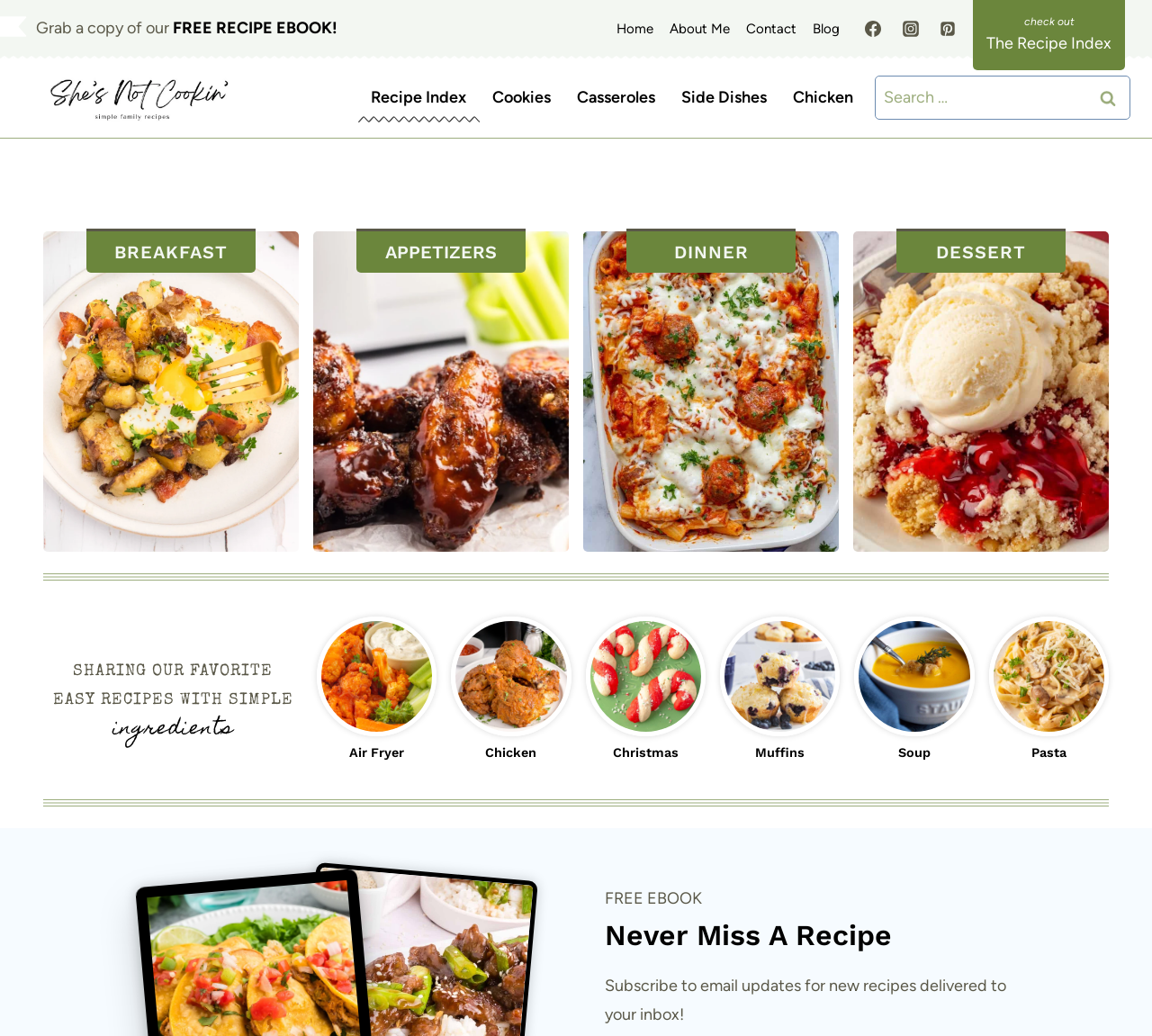How many recipe categories are displayed on the webpage?
Based on the image, answer the question with a single word or brief phrase.

5